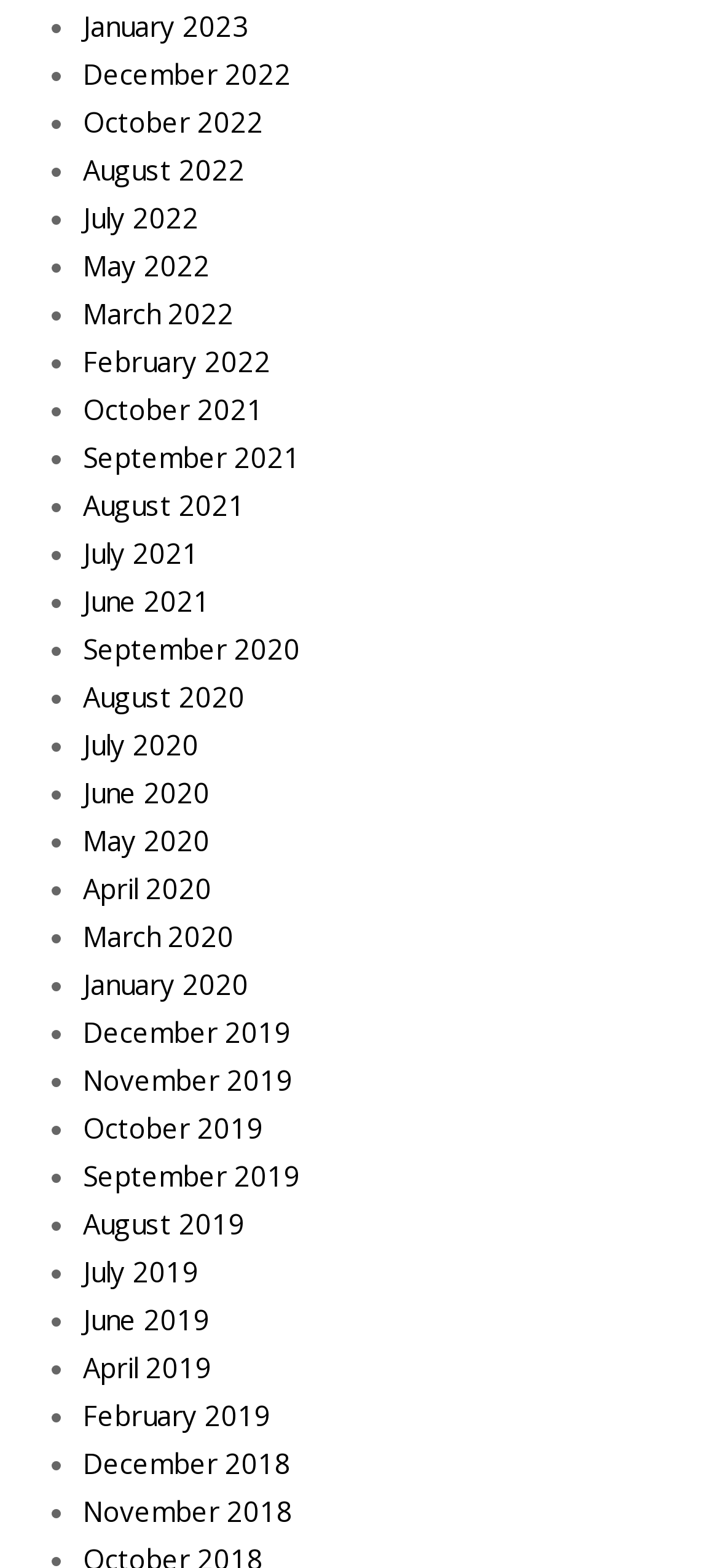Answer the following query with a single word or phrase:
What is the most recent month listed?

January 2023